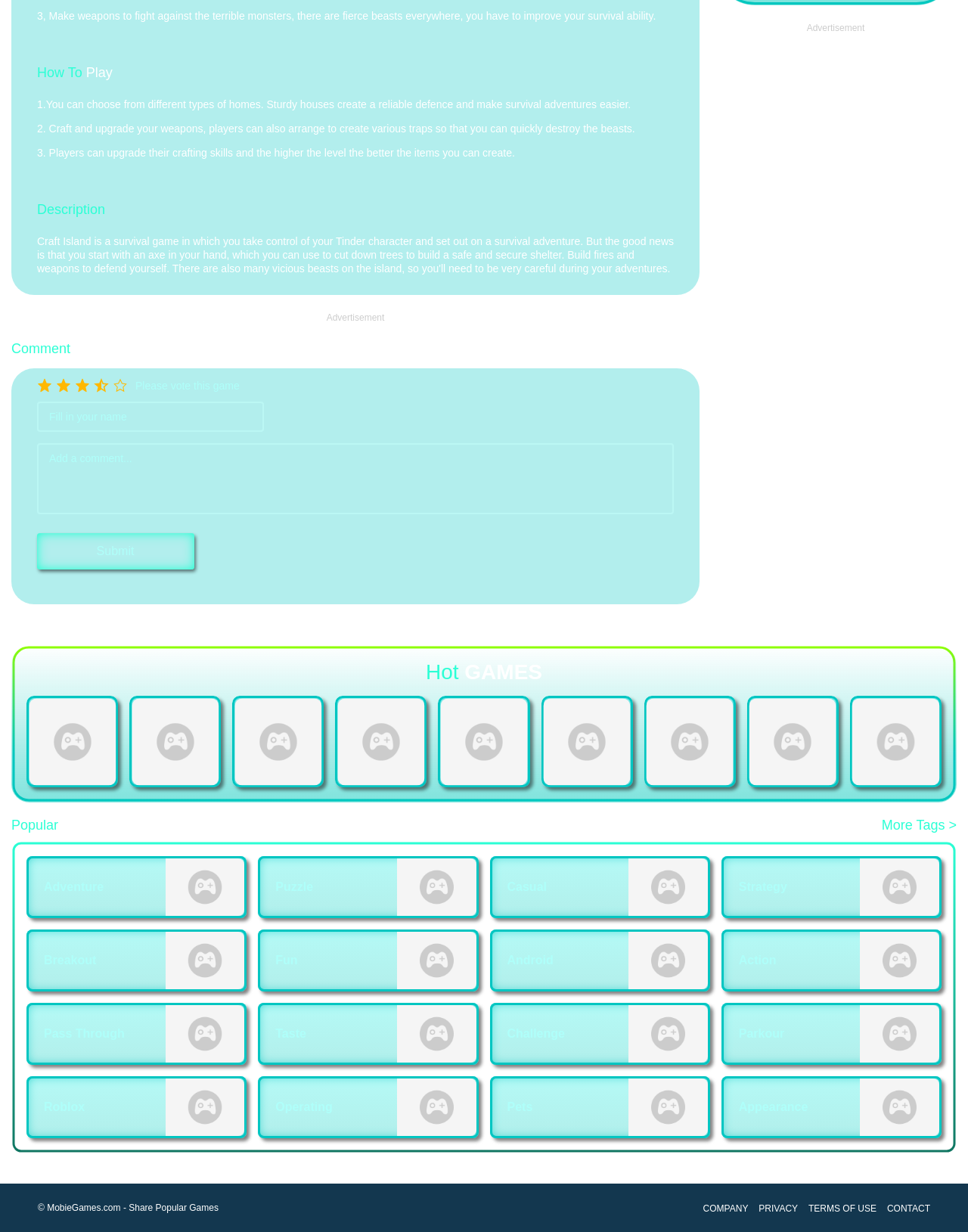Use a single word or phrase to respond to the question:
How many game categories are listed?

10